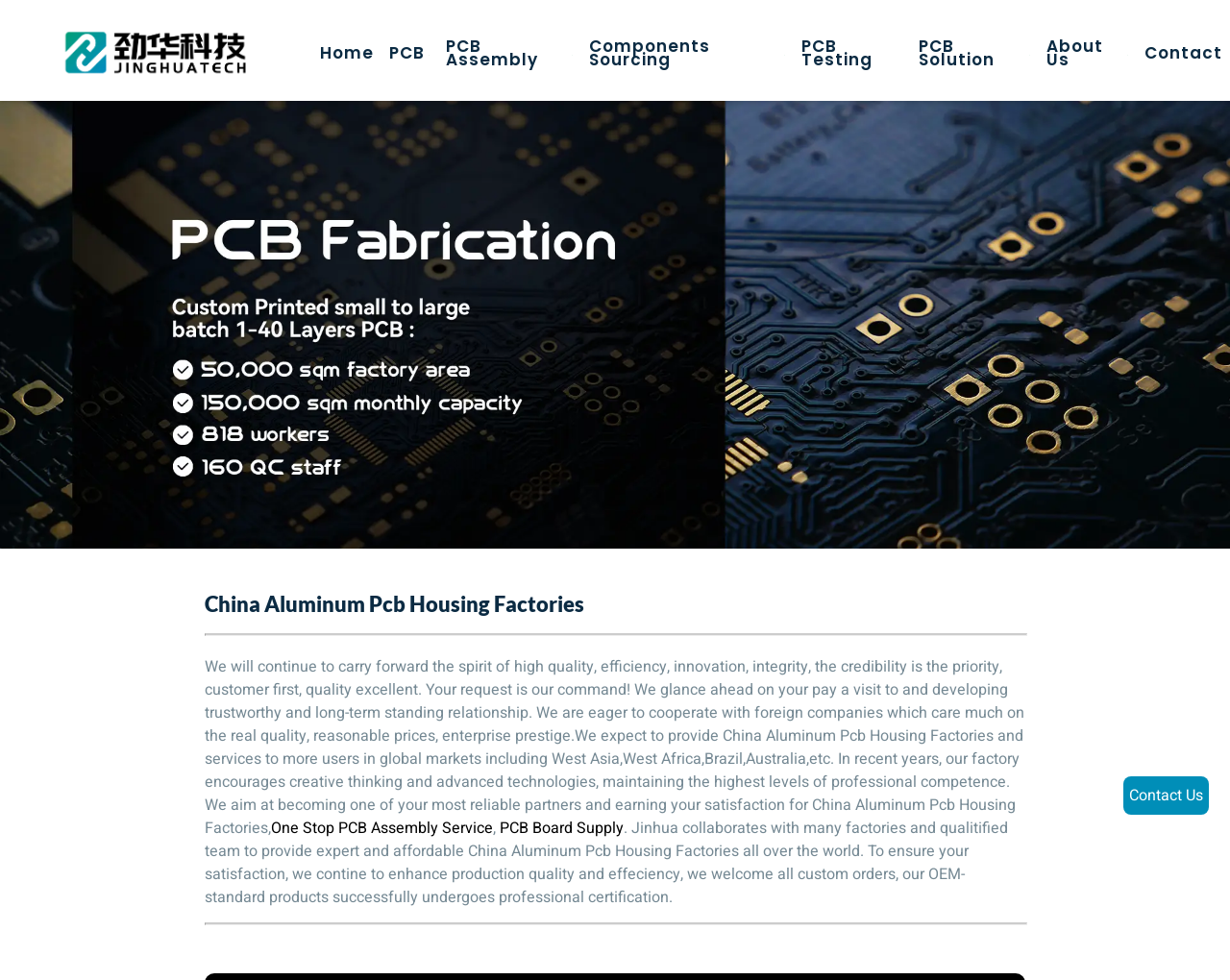Pinpoint the bounding box coordinates of the area that must be clicked to complete this instruction: "Click the Home link".

None